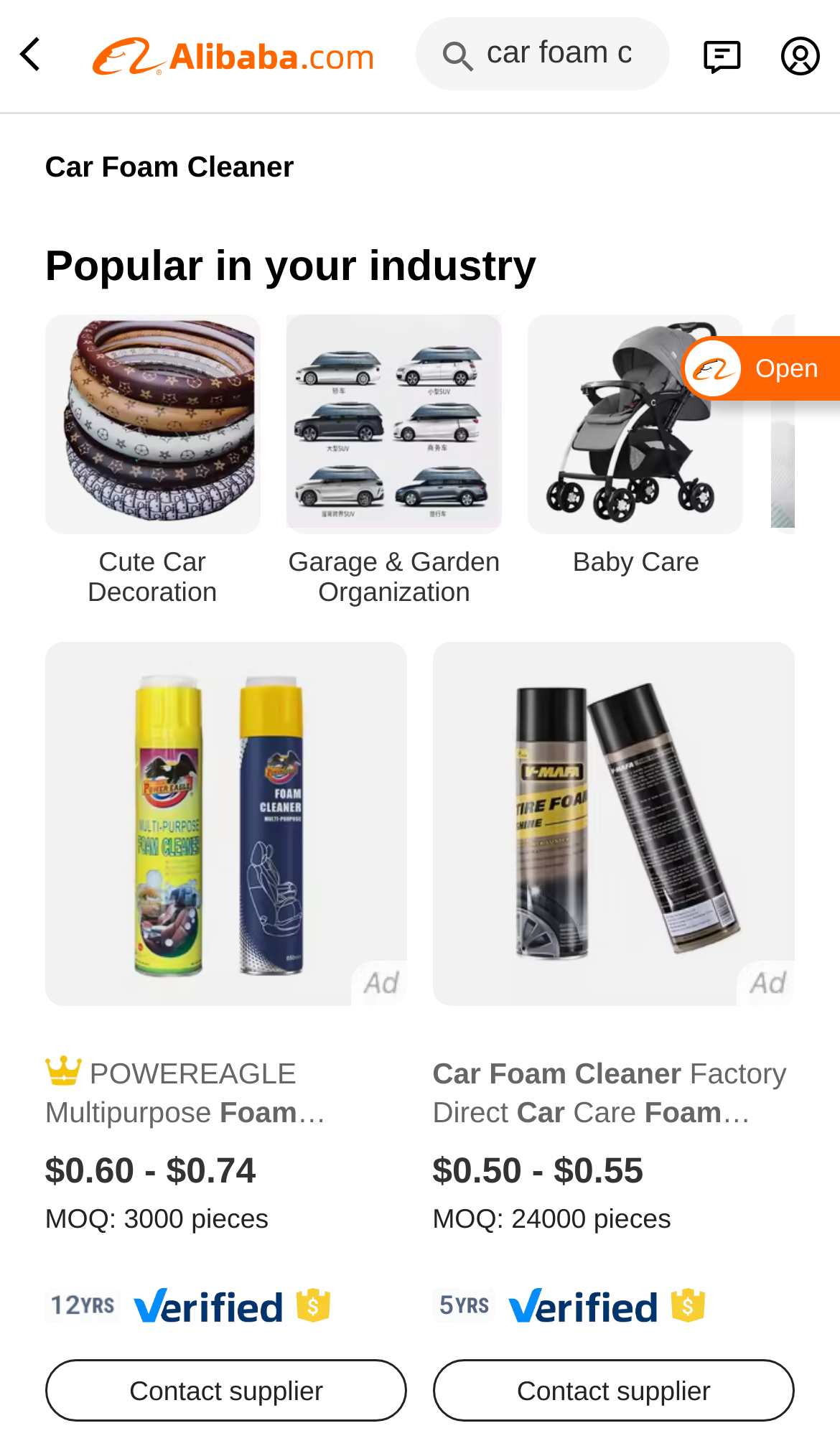Locate the bounding box coordinates of the clickable area needed to fulfill the instruction: "Search for car foam cleaner".

[0.579, 0.02, 0.752, 0.054]